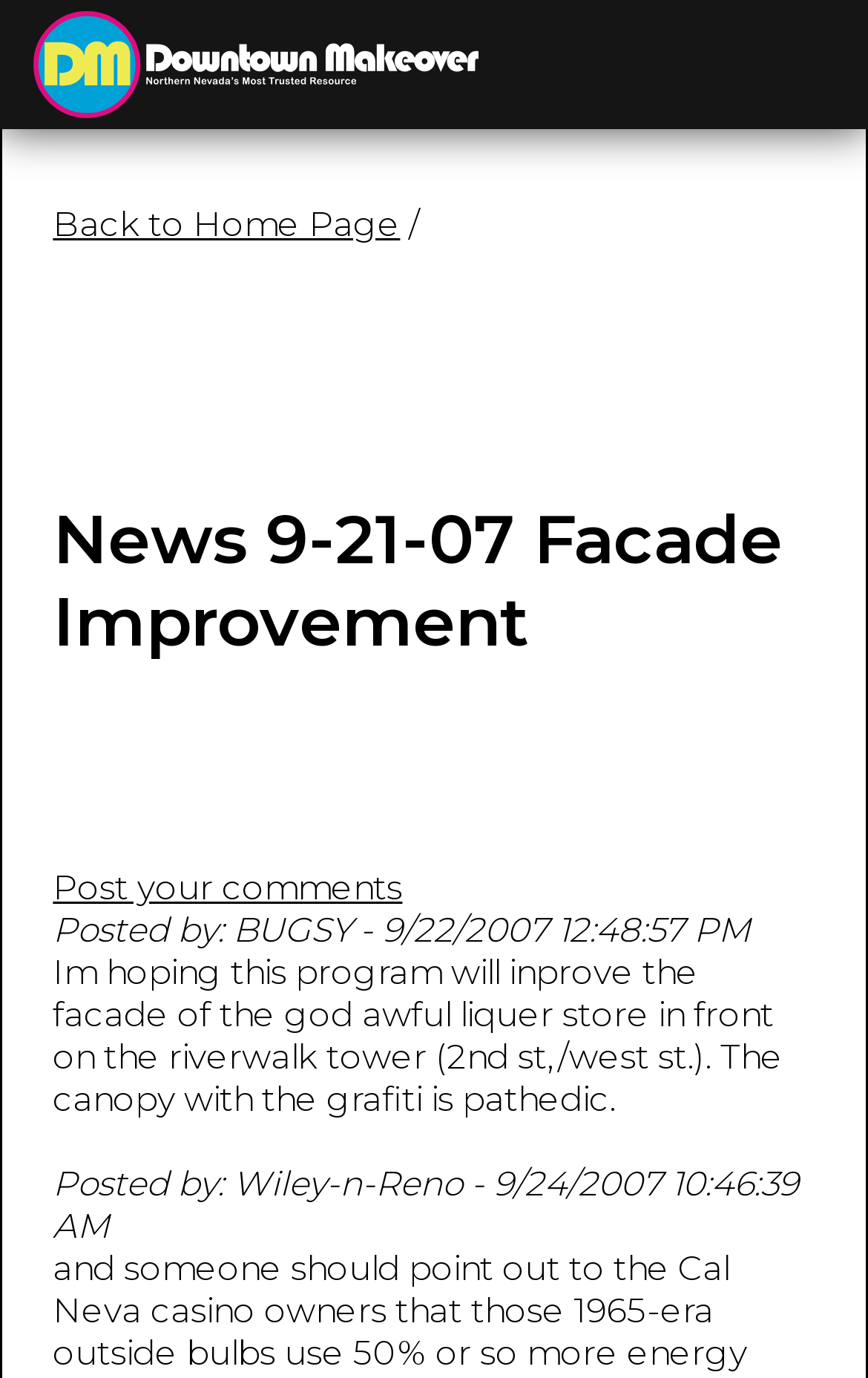From the element description alt="logo", predict the bounding box coordinates of the UI element. The coordinates must be specified in the format (top-left x, top-left y, bottom-right x, bottom-right y) and should be within the 0 to 1 range.

[0.026, 0.063, 0.564, 0.094]